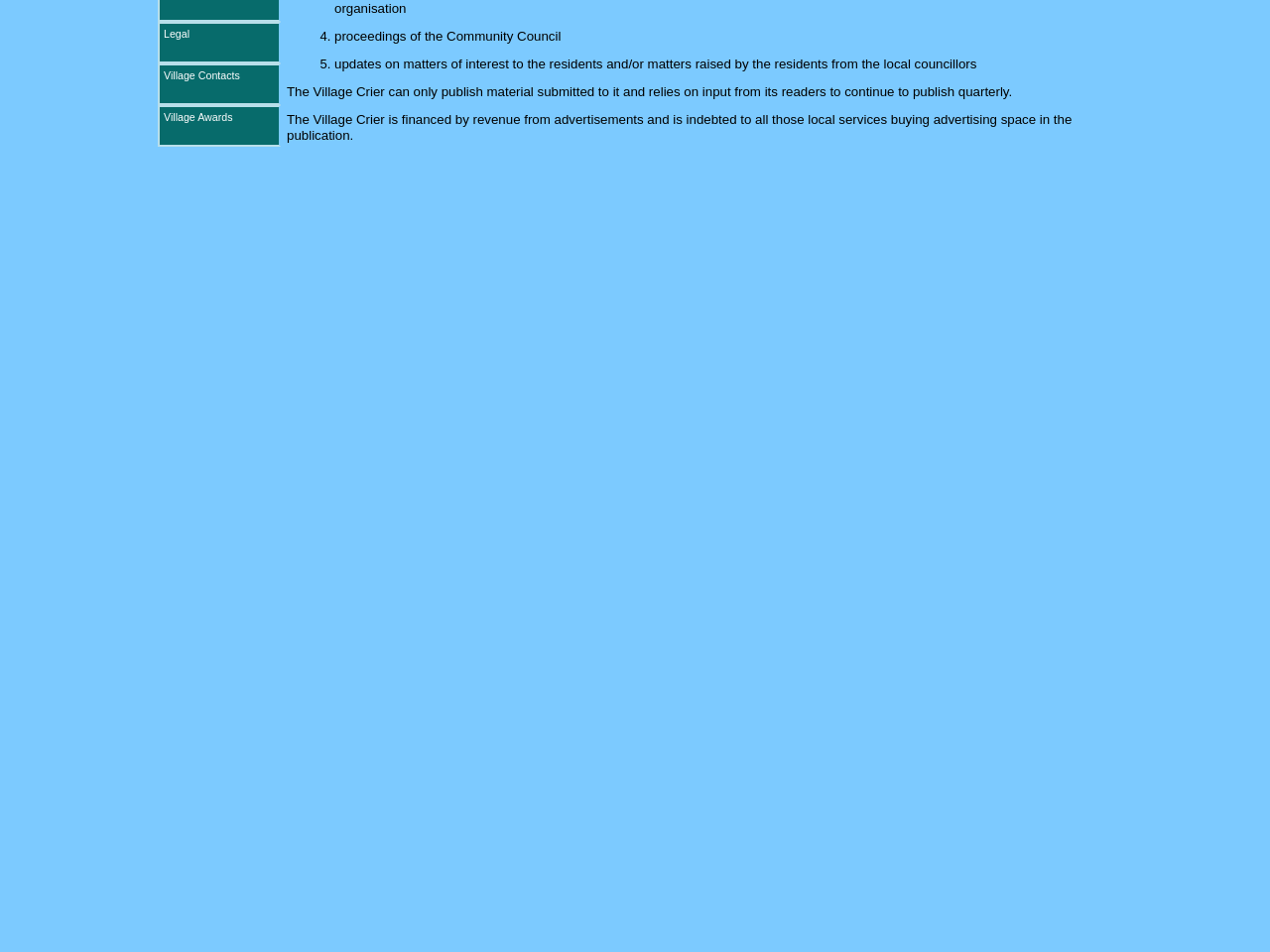Identify the bounding box of the UI element described as follows: "Village Contacts". Provide the coordinates as four float numbers in the range of 0 to 1 [left, top, right, bottom].

[0.124, 0.067, 0.221, 0.11]